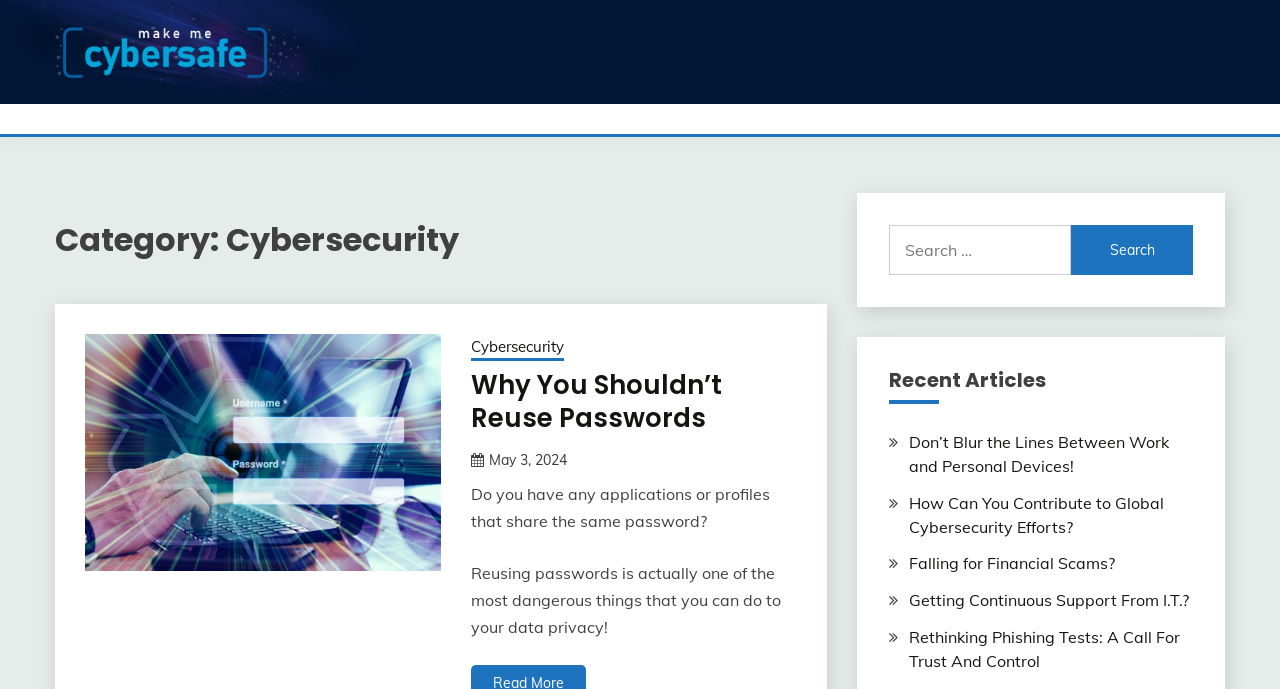Write an extensive caption that covers every aspect of the webpage.

The webpage is about cybersecurity, with a focus on articles and resources related to the topic. At the top, there is a category heading "Cybersecurity" followed by a link to the same topic. Below this, there is a heading "Why You Shouldn’t Reuse Passwords" with a link to an article with the same title. 

To the right of this heading, there is a link to the article's publication date, "May 3, 2024". Below this, there are two paragraphs of text discussing the dangers of reusing passwords. 

On the right side of the page, there is a search bar with a label "Search for:" and a button to initiate the search. Above this, there is a heading "Recent Articles" followed by a list of five links to different articles related to cybersecurity, including "Don’t Blur the Lines Between Work and Personal Devices!", "How Can You Contribute to Global Cybersecurity Efforts?", "Falling for Financial Scams?", "Getting Continuous Support From I.T.?", and "Rethinking Phishing Tests: A Call For Trust And Control".